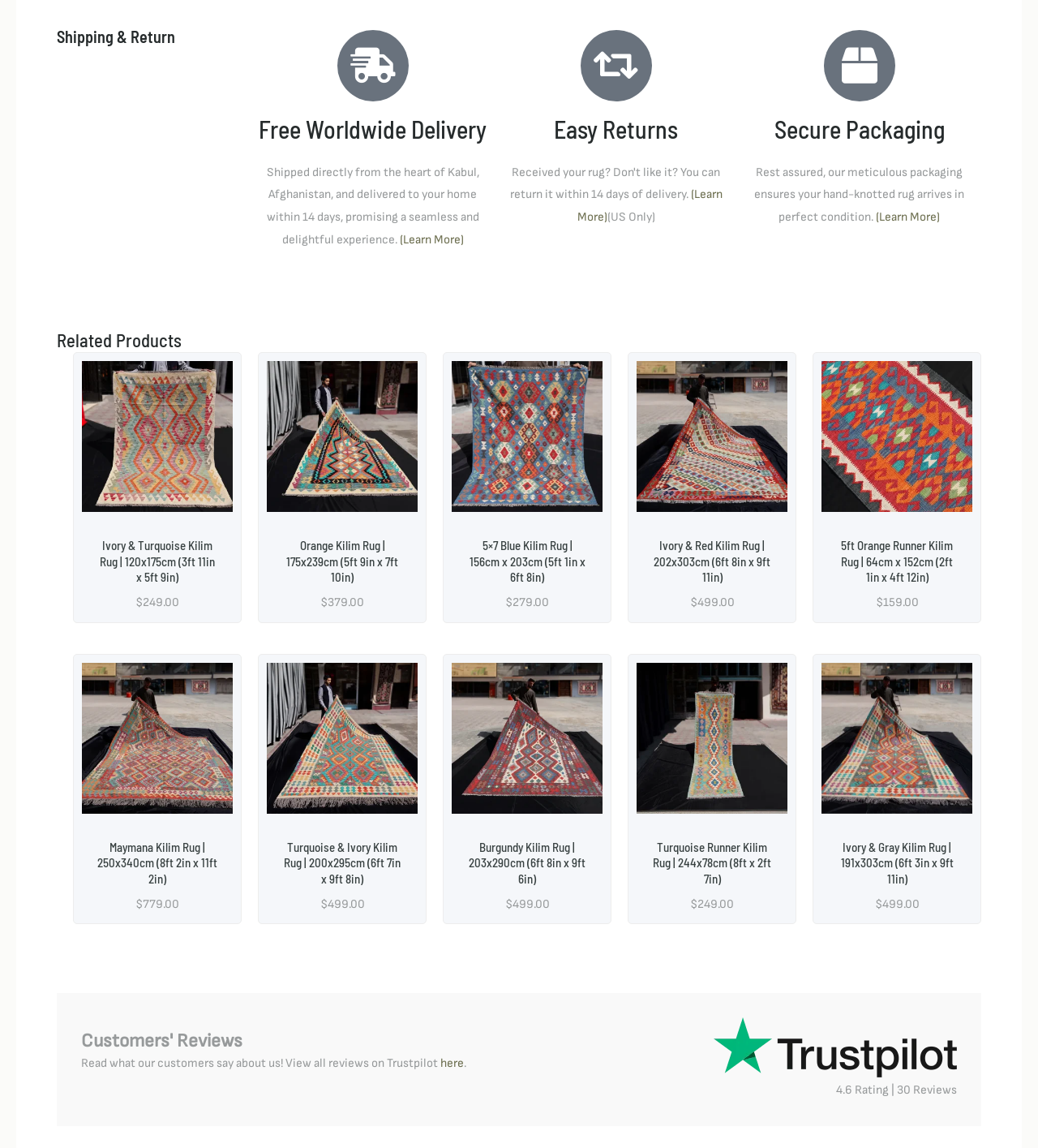What is the benefit of the 'Free Worldwide Delivery' feature?
We need a detailed and meticulous answer to the question.

I found a heading 'Free Worldwide Delivery' with a corresponding StaticText element containing the description 'Shipped directly from the heart of Kabul, Afghanistan, and delivered to your home within 14 days, promising a seamless and delightful experience.' This suggests that the benefit of the 'Free Worldwide Delivery' feature is that the rug will be delivered to your home within 14 days.